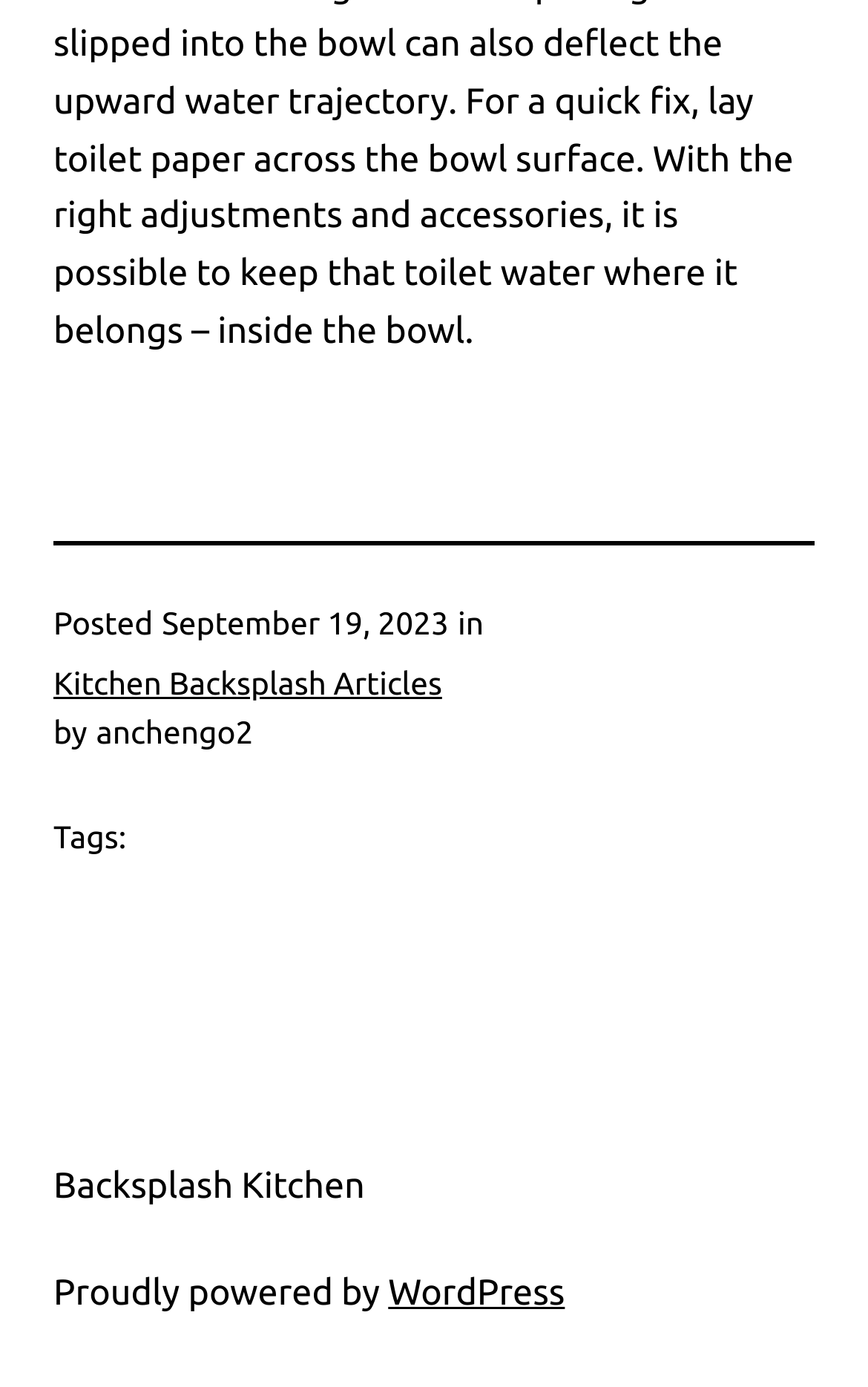Give a one-word or short phrase answer to this question: 
Who is the author of the article?

anchengo2